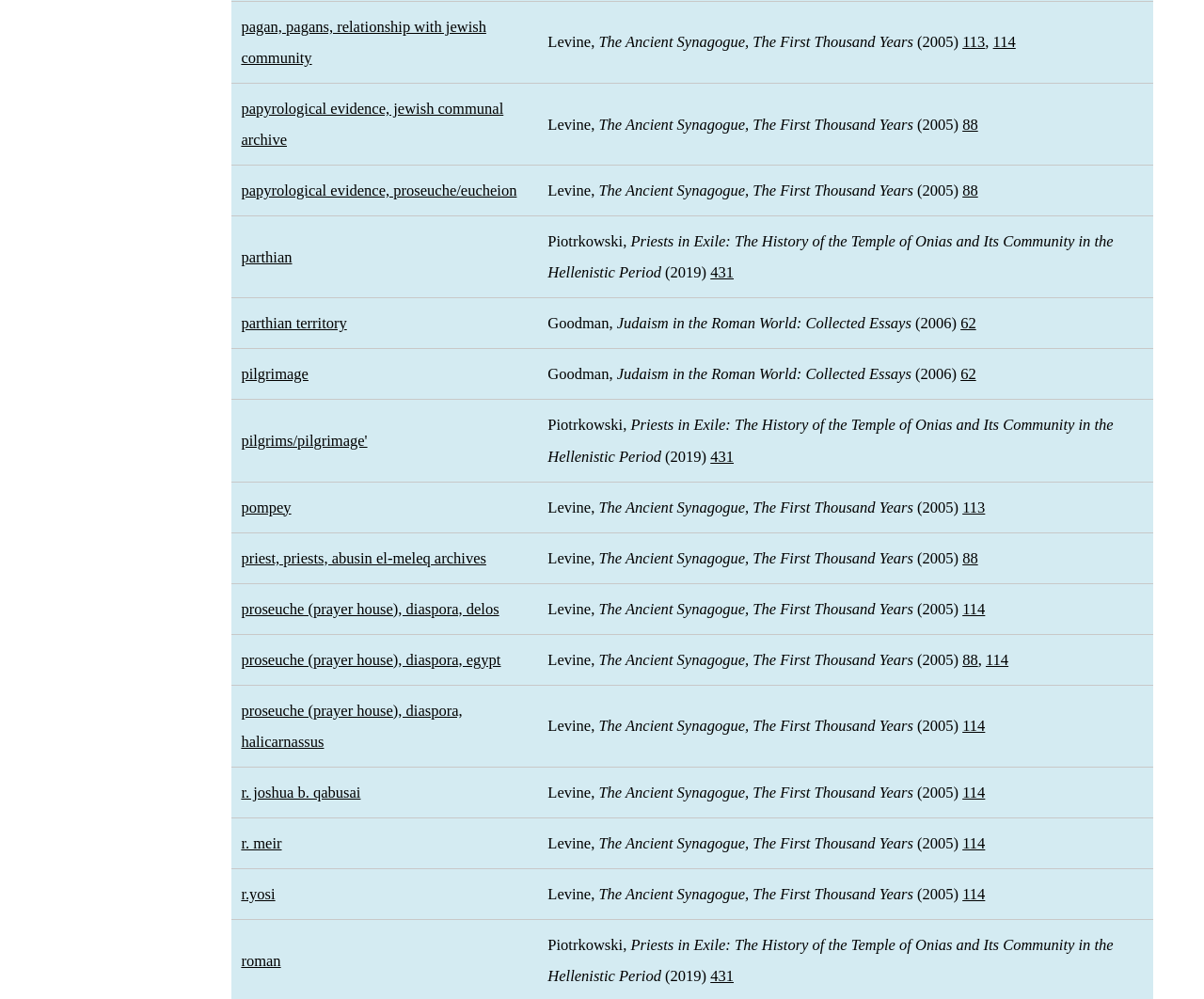Please find the bounding box coordinates of the element's region to be clicked to carry out this instruction: "click pagan, pagans, relationship with jewish community".

[0.2, 0.018, 0.404, 0.067]